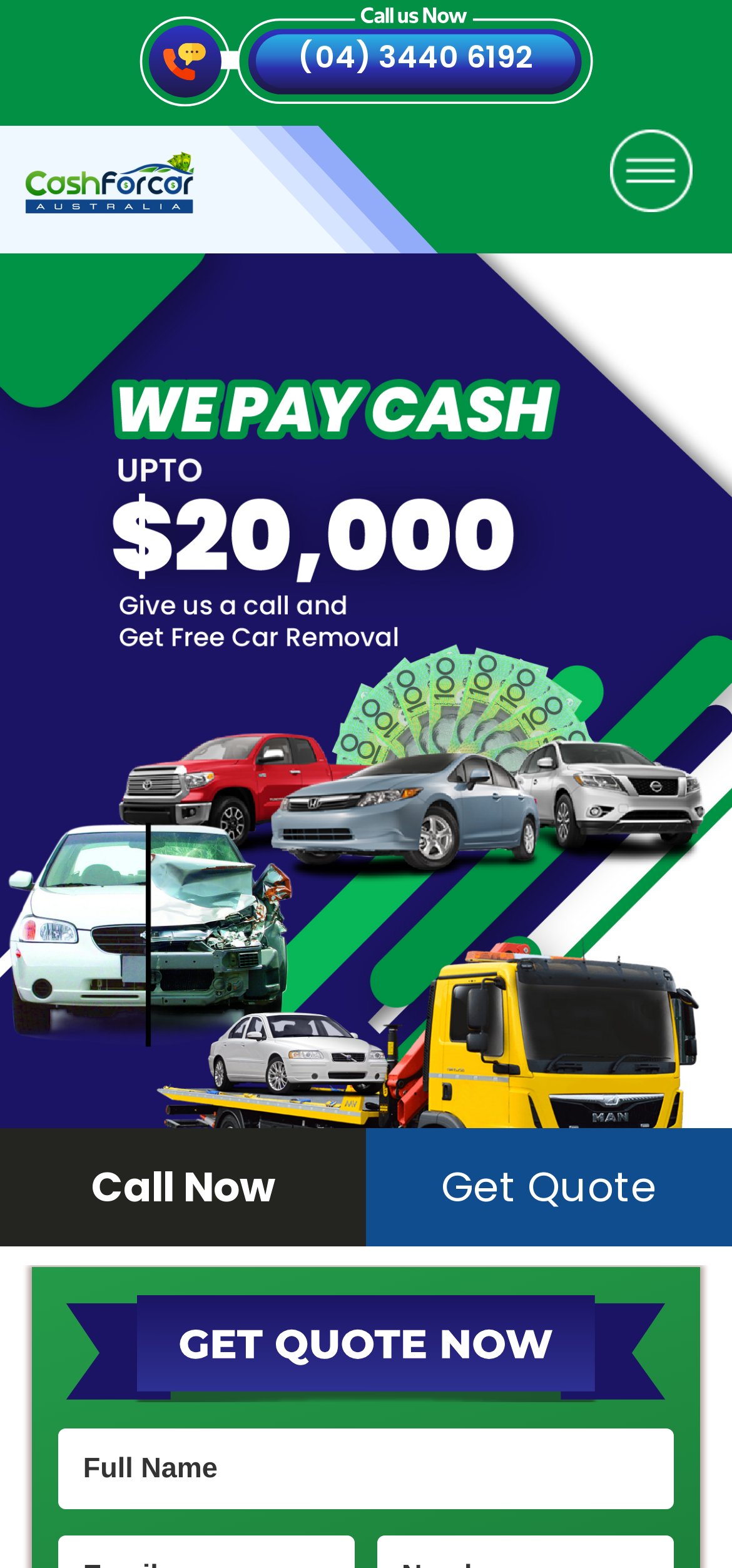Examine the image carefully and respond to the question with a detailed answer: 
What is the phone number on the webpage?

I found the phone number by looking at the link element with the text 'phone (04) 3440 6192' and its corresponding image element with the description 'phone'.